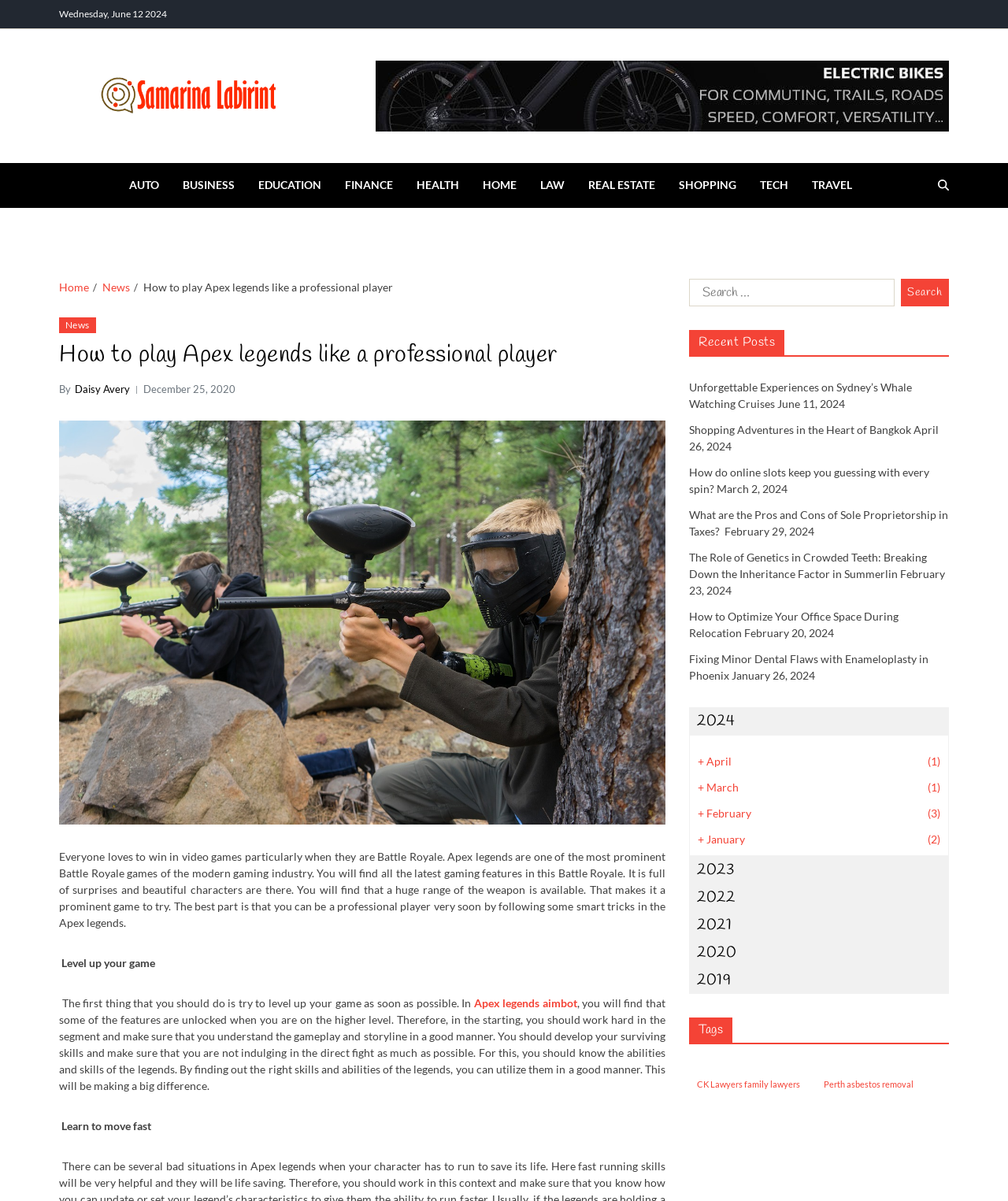Identify the bounding box for the UI element described as: "Business". Ensure the coordinates are four float numbers between 0 and 1, formatted as [left, top, right, bottom].

[0.181, 0.136, 0.233, 0.173]